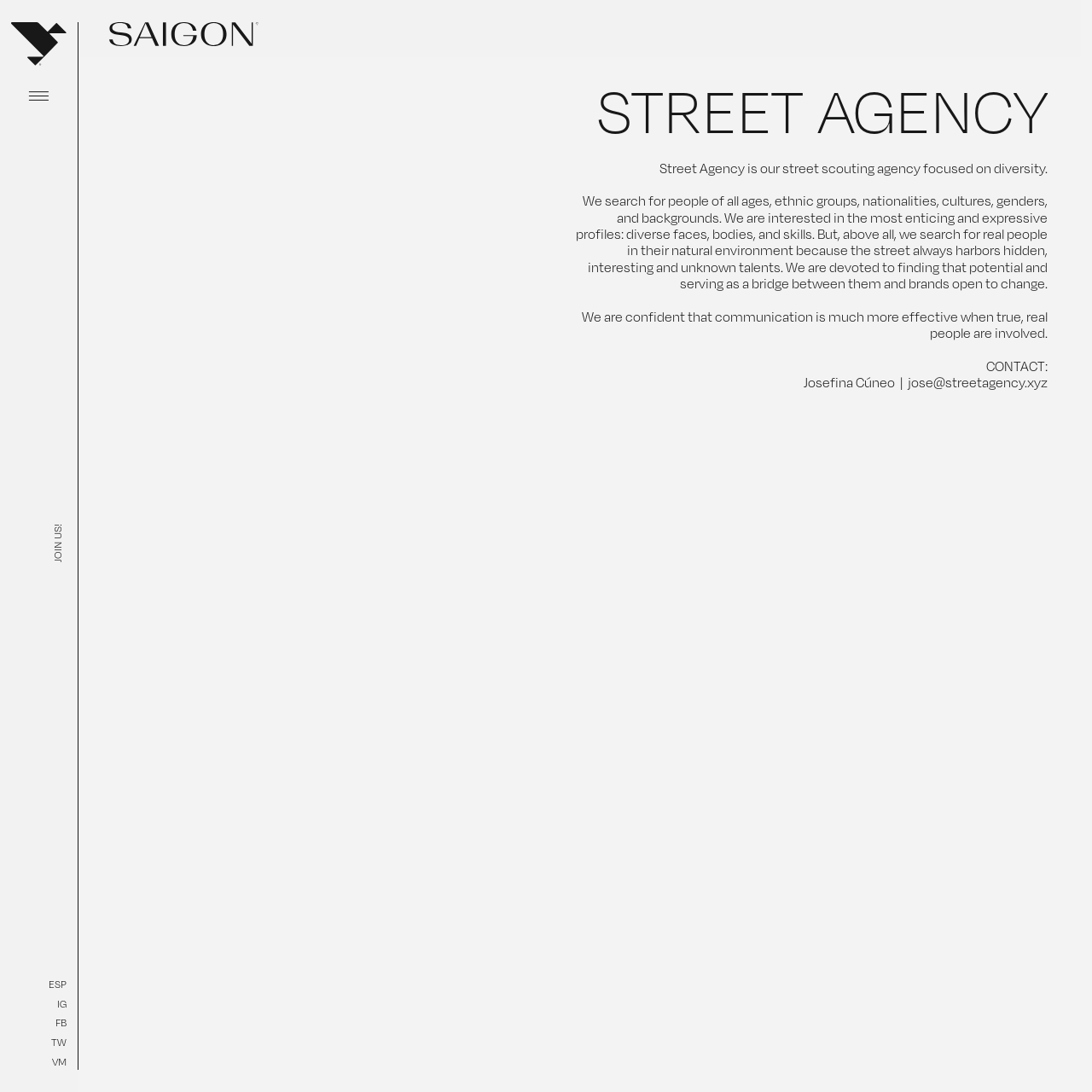Who is the contact person?
Please provide an in-depth and detailed response to the question.

I found the answer by looking at the static text element that says 'CONTACT:' and then finding the name 'Josefina Cúneo' which is the contact person's name.